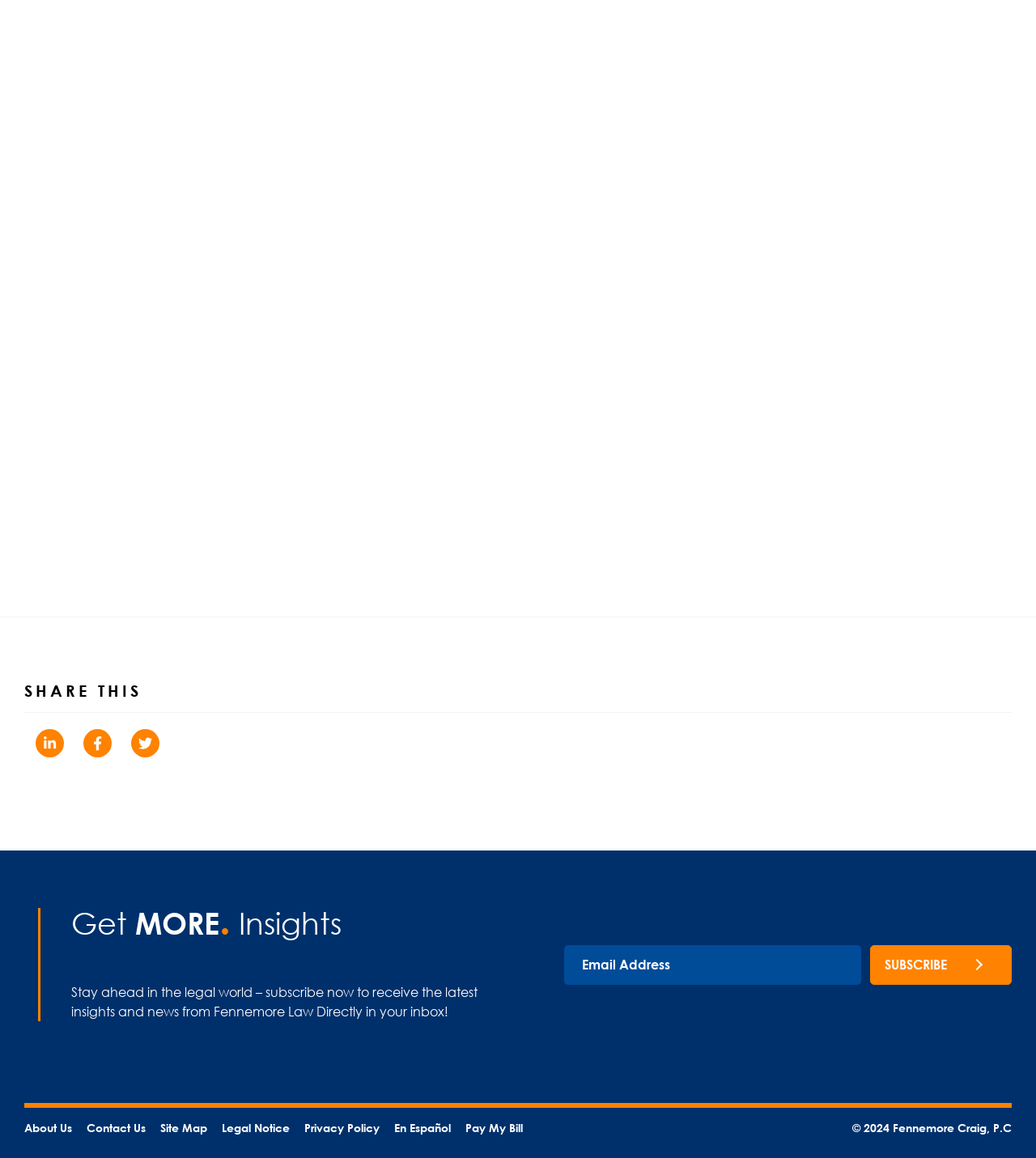How many posts are displayed on this page?
Answer the question with a single word or phrase, referring to the image.

2